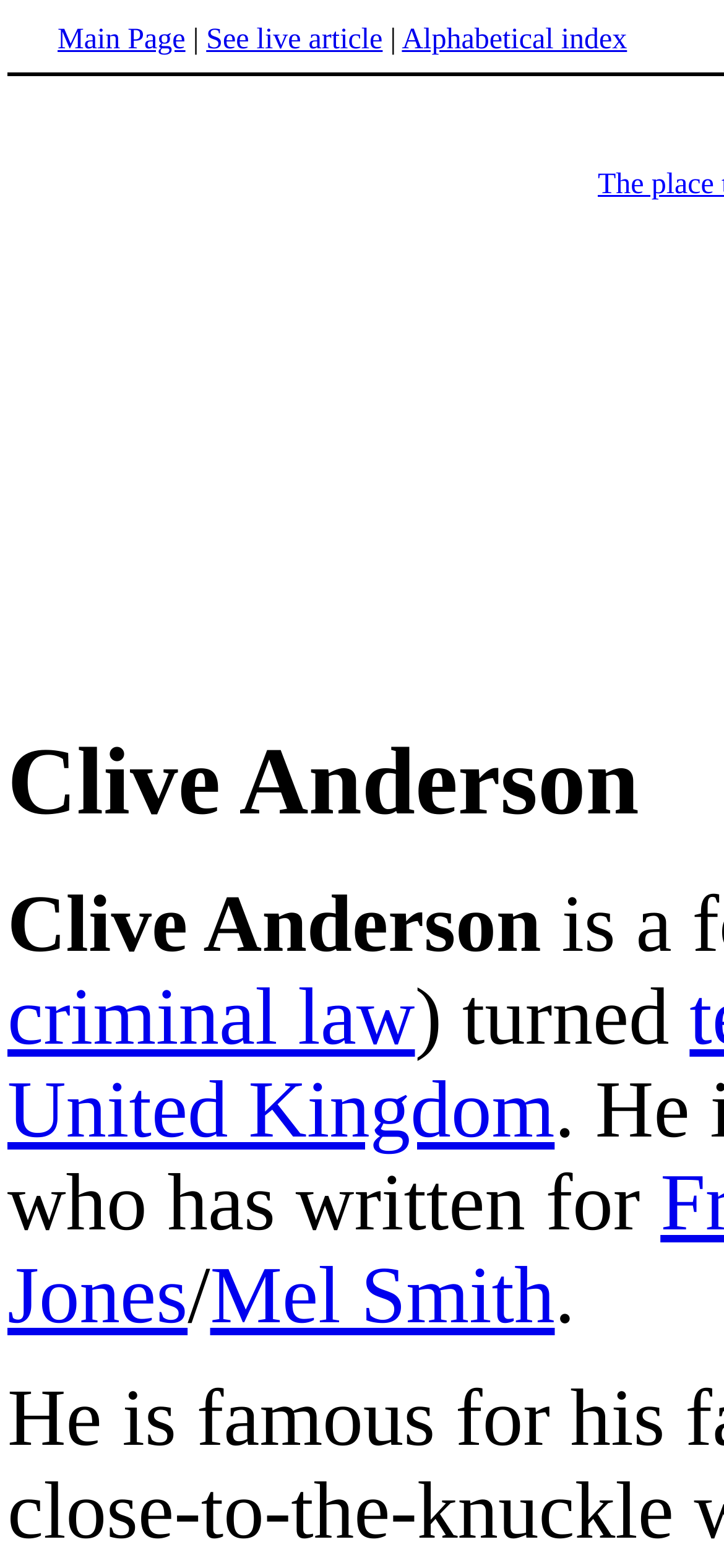Analyze and describe the webpage in a detailed narrative.

The webpage is about Clive Anderson, a British personality. At the top, there are three links: "Main Page", "See live article", and "Alphabetical index", positioned horizontally next to each other. 

Below these links, there is a section with a link to "criminal law" on the left, followed by the text ") turned" on the right. Underneath this section, there is another link to "United Kingdom" on the left, and a link to "Mel Smith" on the right, separated by a forward slash. A period follows the "Mel Smith" link.